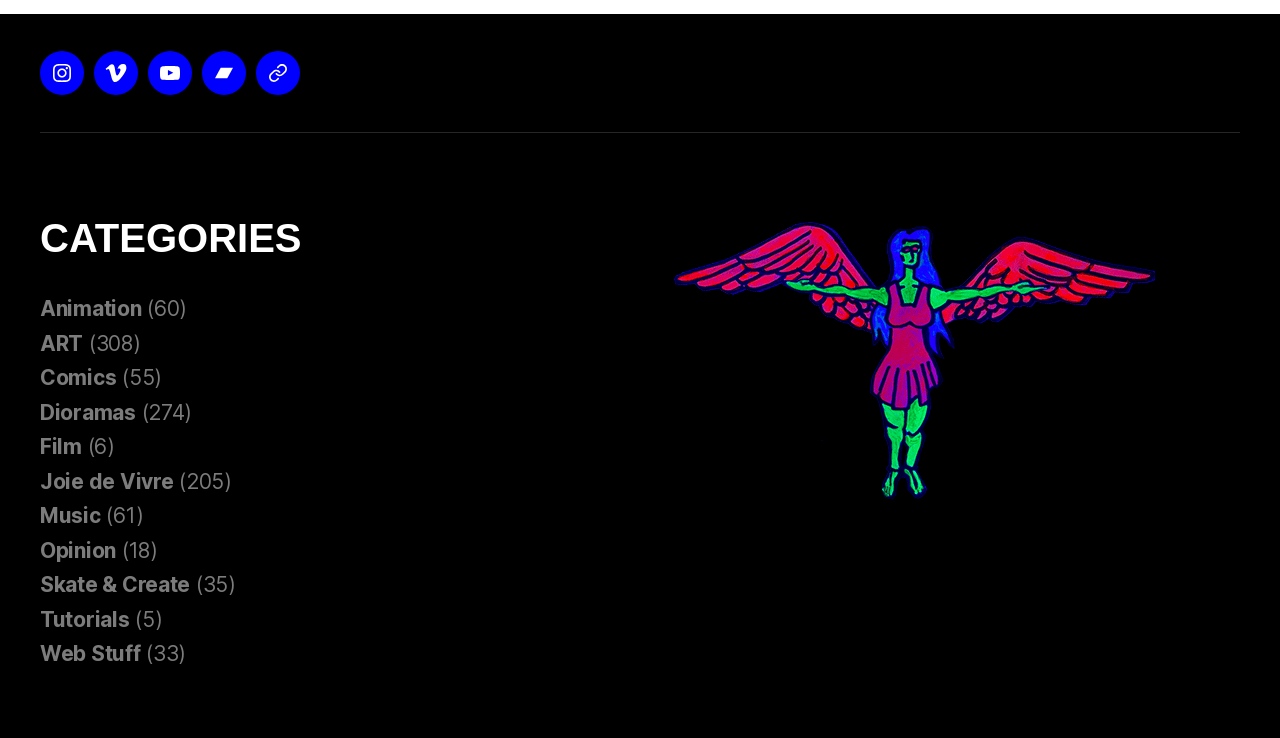Please identify the bounding box coordinates of the clickable area that will allow you to execute the instruction: "Explore Animation category".

[0.031, 0.401, 0.111, 0.435]